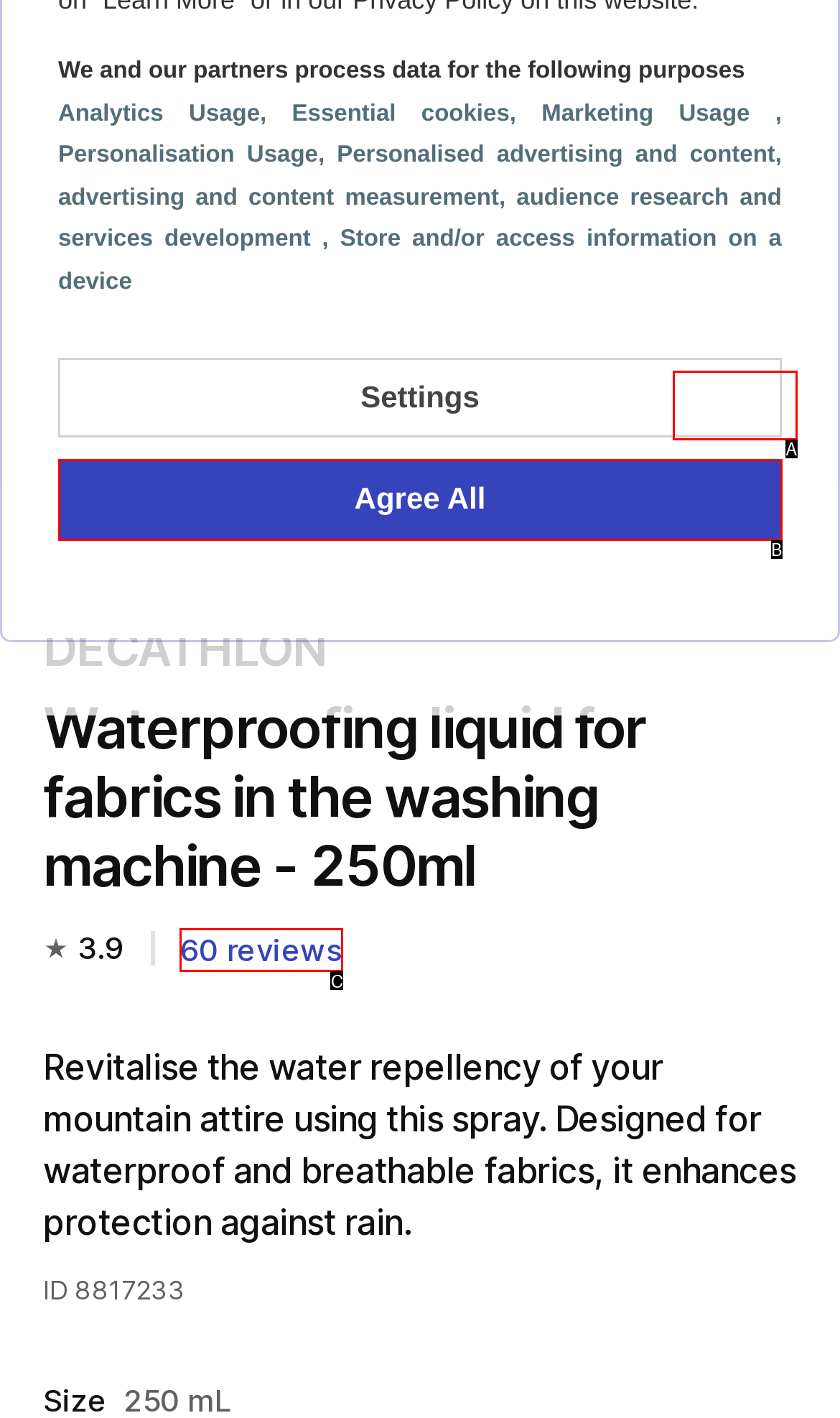Select the letter of the HTML element that best fits the description: 60 reviews
Answer with the corresponding letter from the provided choices.

C